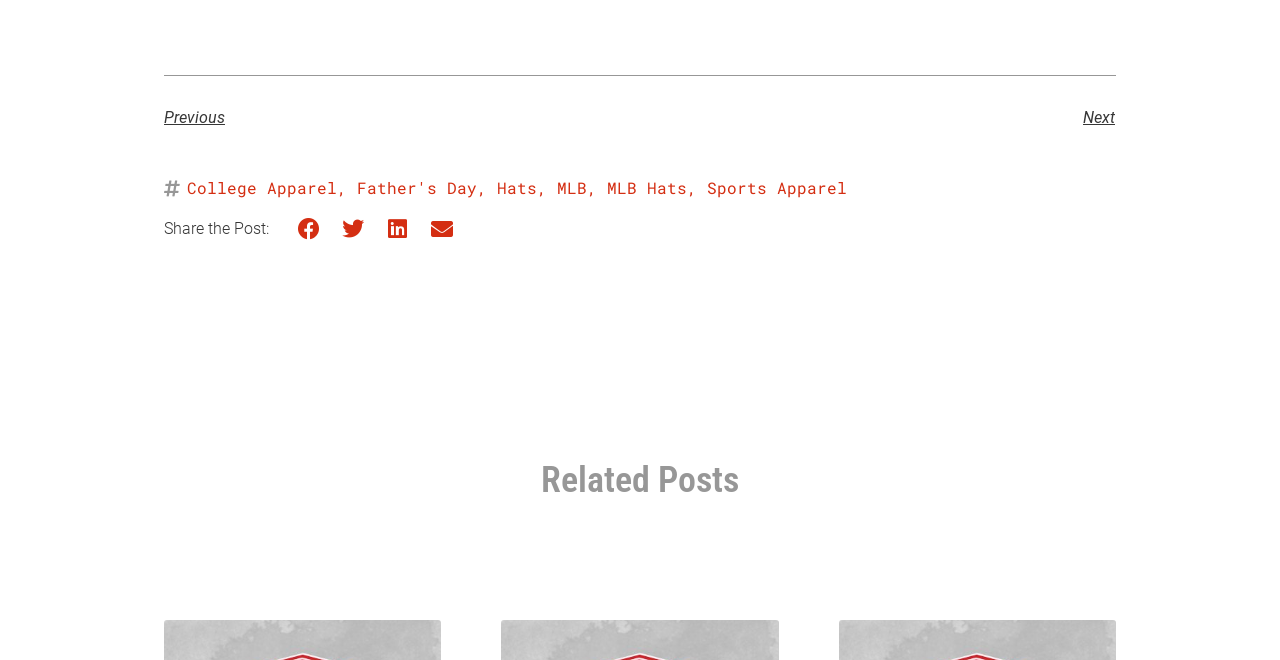Identify the bounding box coordinates of the section to be clicked to complete the task described by the following instruction: "Click on 'Related Posts'". The coordinates should be four float numbers between 0 and 1, formatted as [left, top, right, bottom].

[0.128, 0.698, 0.872, 0.758]